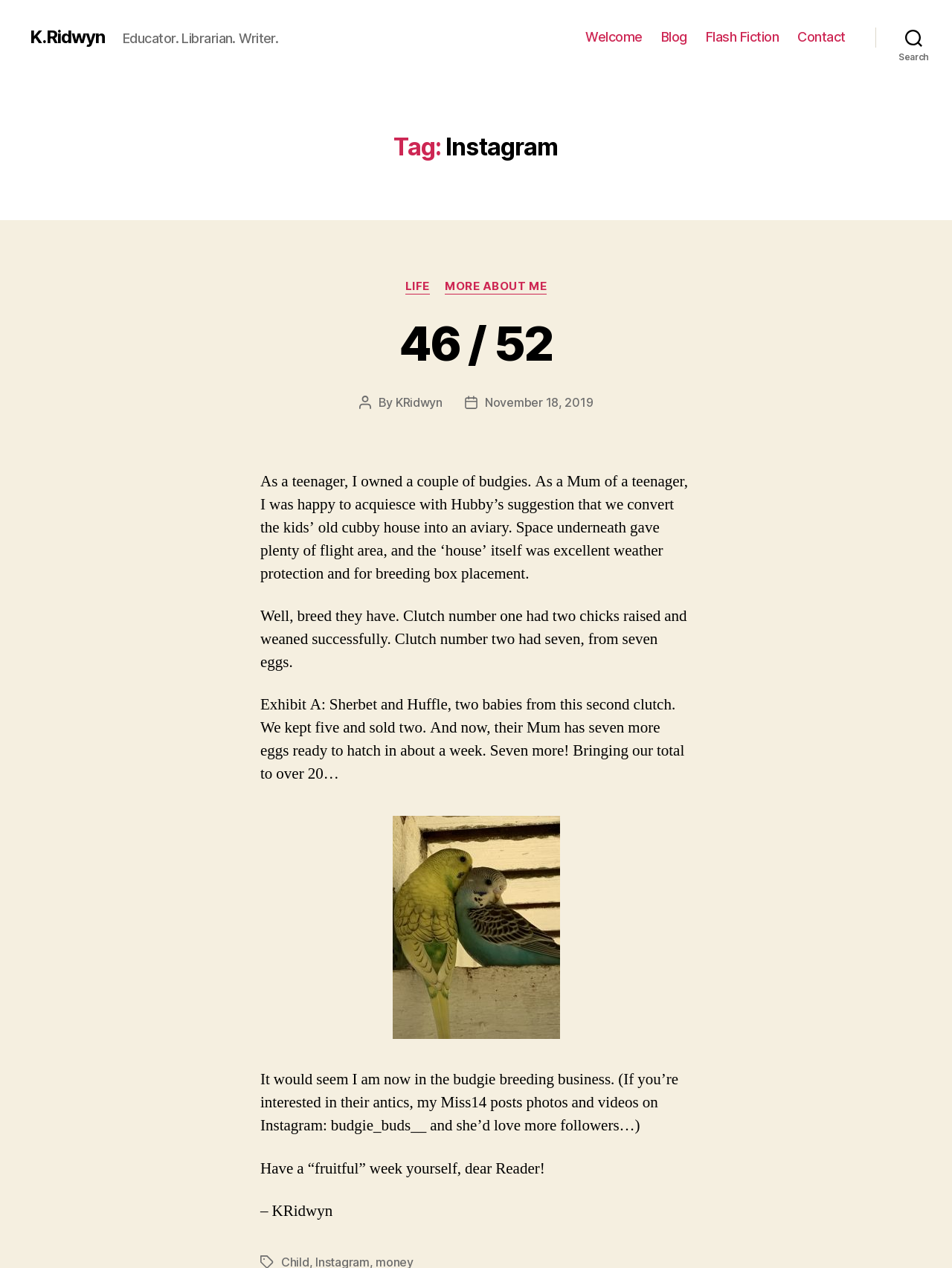Determine the bounding box coordinates of the section I need to click to execute the following instruction: "View the 'Flash Fiction' page". Provide the coordinates as four float numbers between 0 and 1, i.e., [left, top, right, bottom].

[0.741, 0.023, 0.818, 0.036]